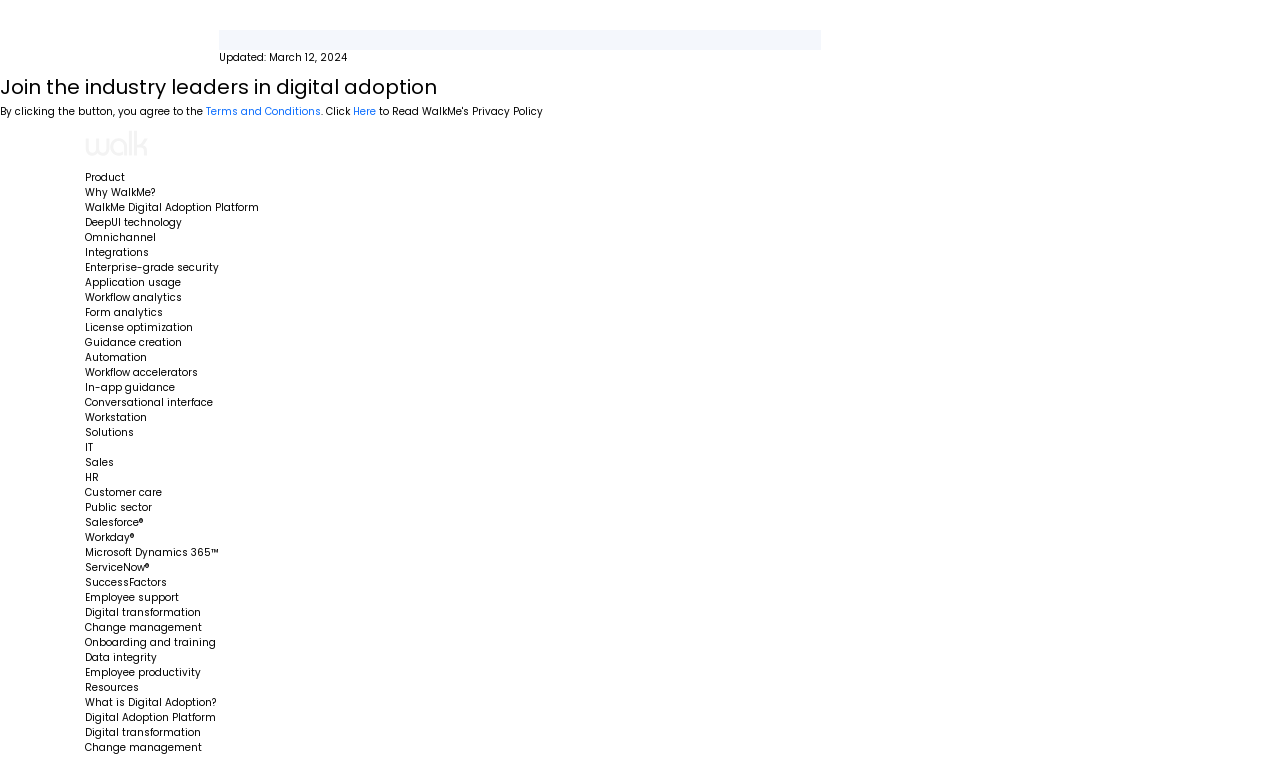Provide a brief response to the question using a single word or phrase: 
What is the industry mentioned in the 'Digital Adoption Platform' link?

Salesforce